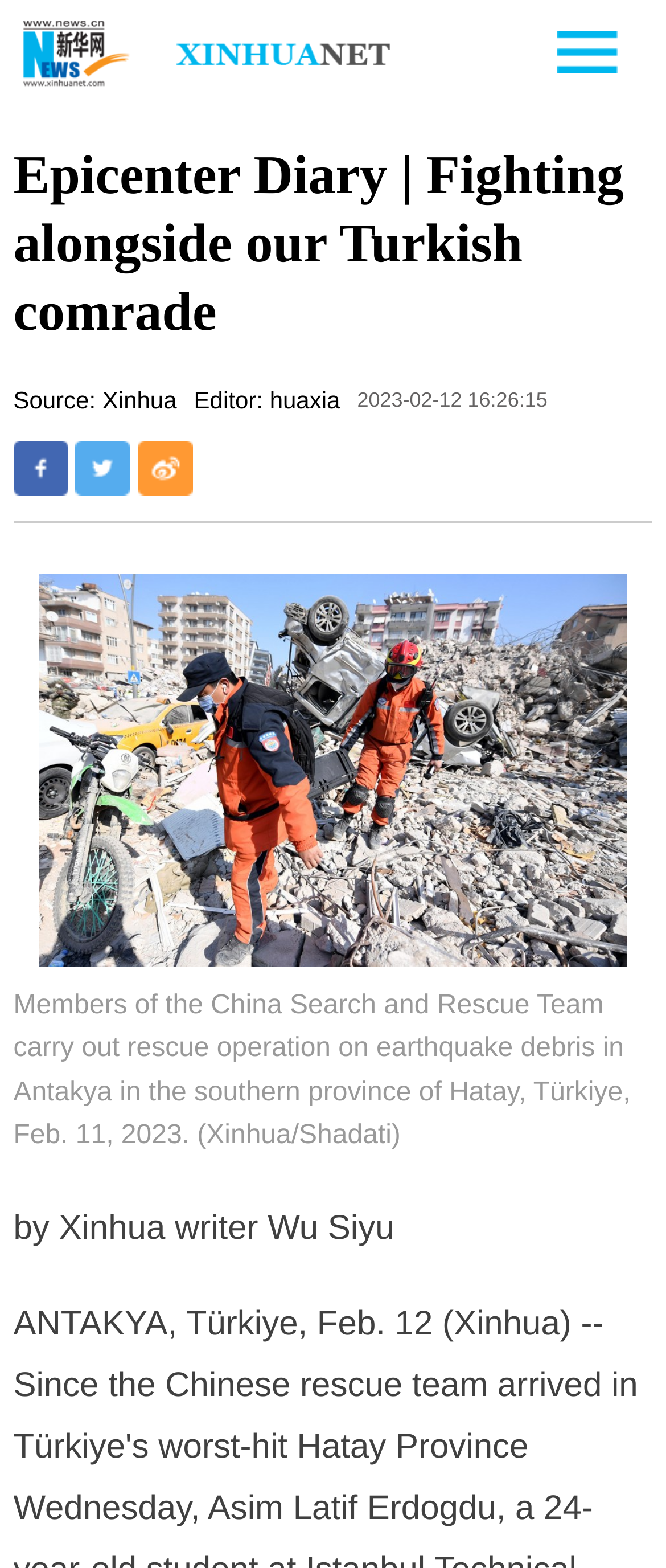What social media platforms can the article be shared to?
Using the information from the image, give a concise answer in one word or a short phrase.

Facebook, Twitter, 新浪微博